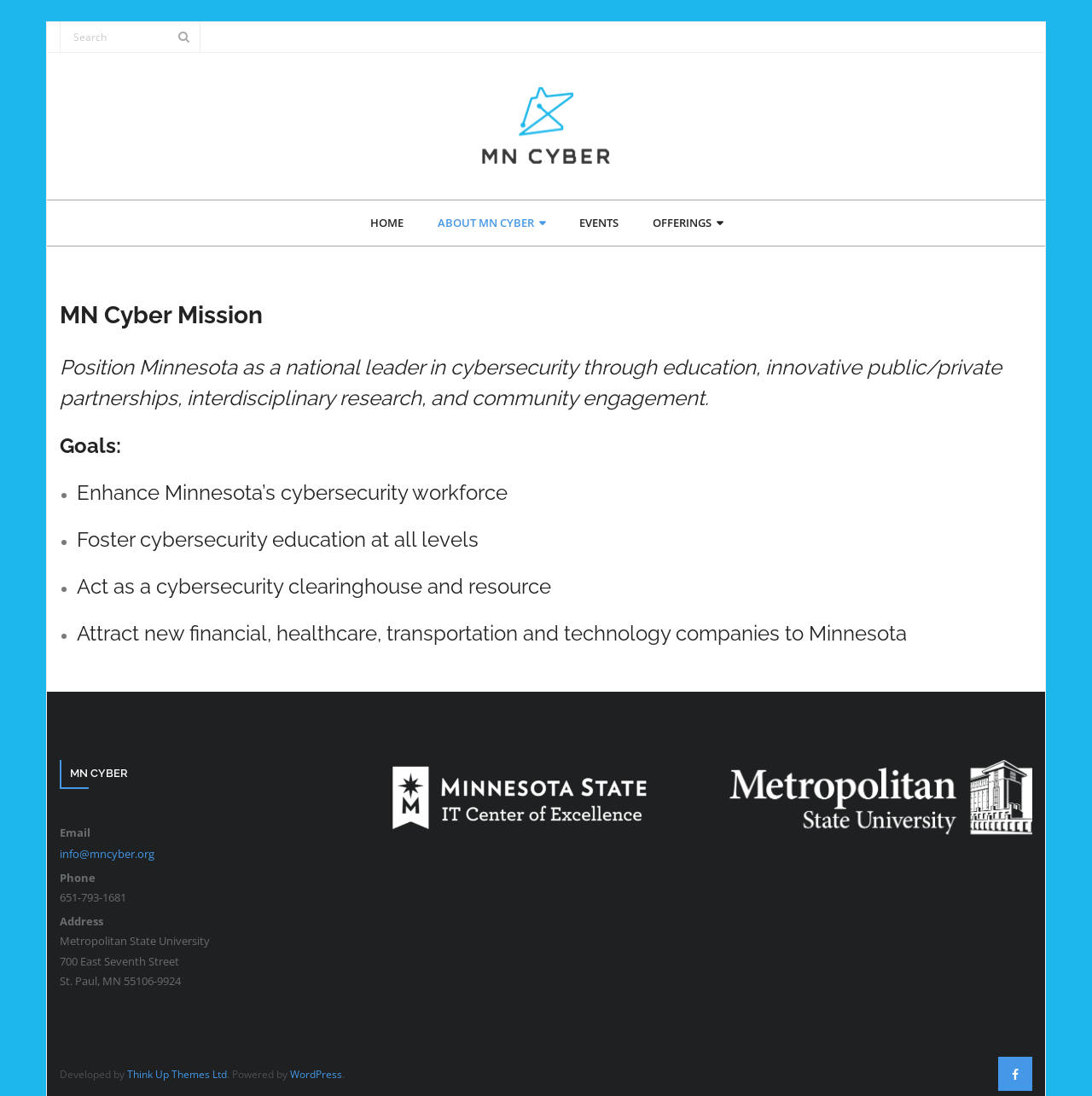What are the goals of MN Cyber Mission?
Look at the image and answer with only one word or phrase.

Four goals